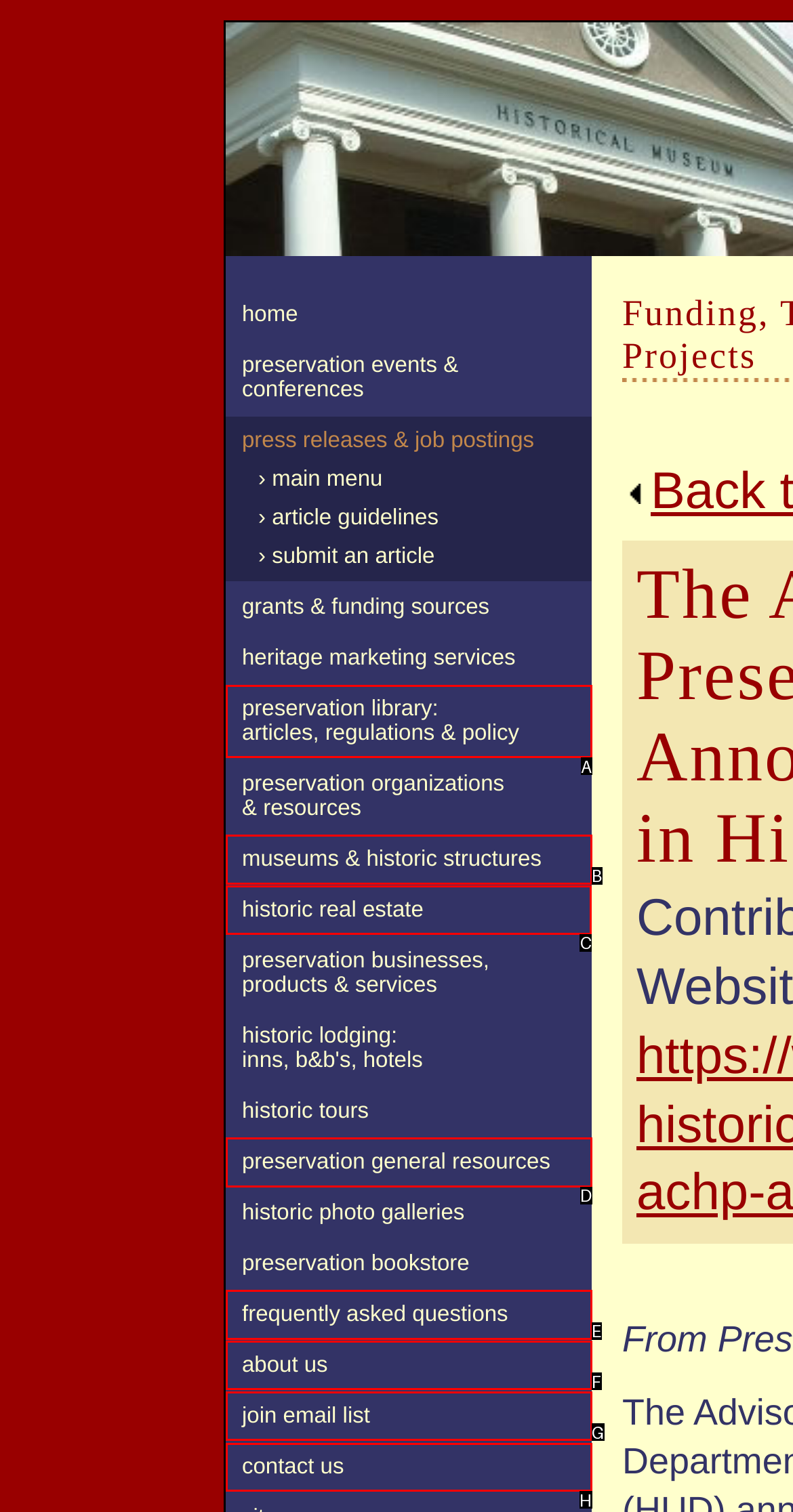Determine the HTML element to be clicked to complete the task: explore historic real estate. Answer by giving the letter of the selected option.

C